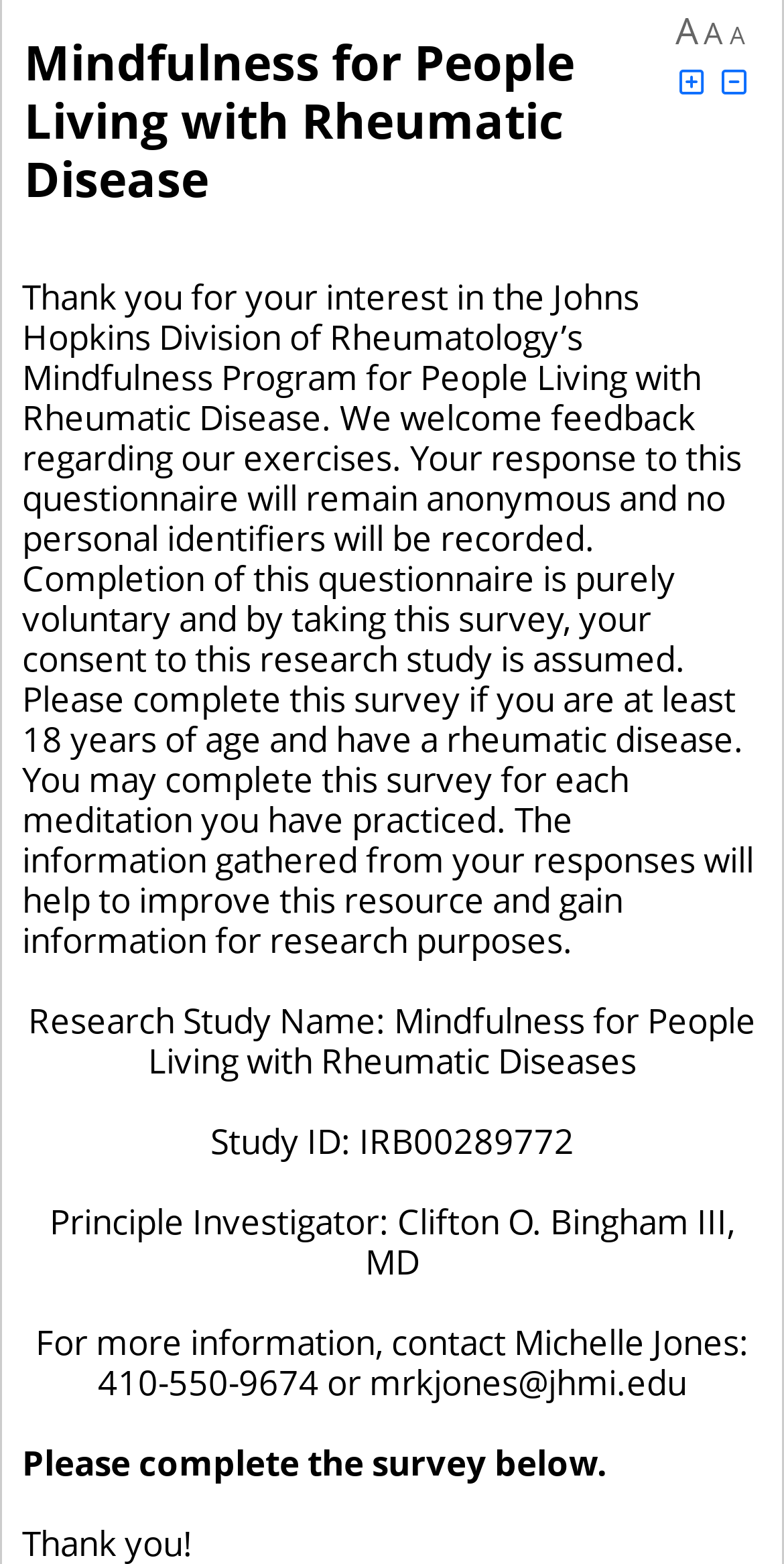Look at the image and give a detailed response to the following question: Who is the principle investigator of this study?

The principle investigator of this study is mentioned in the text as Clifton O. Bingham III, MD. This information is provided in the section that lists the details of the research study.